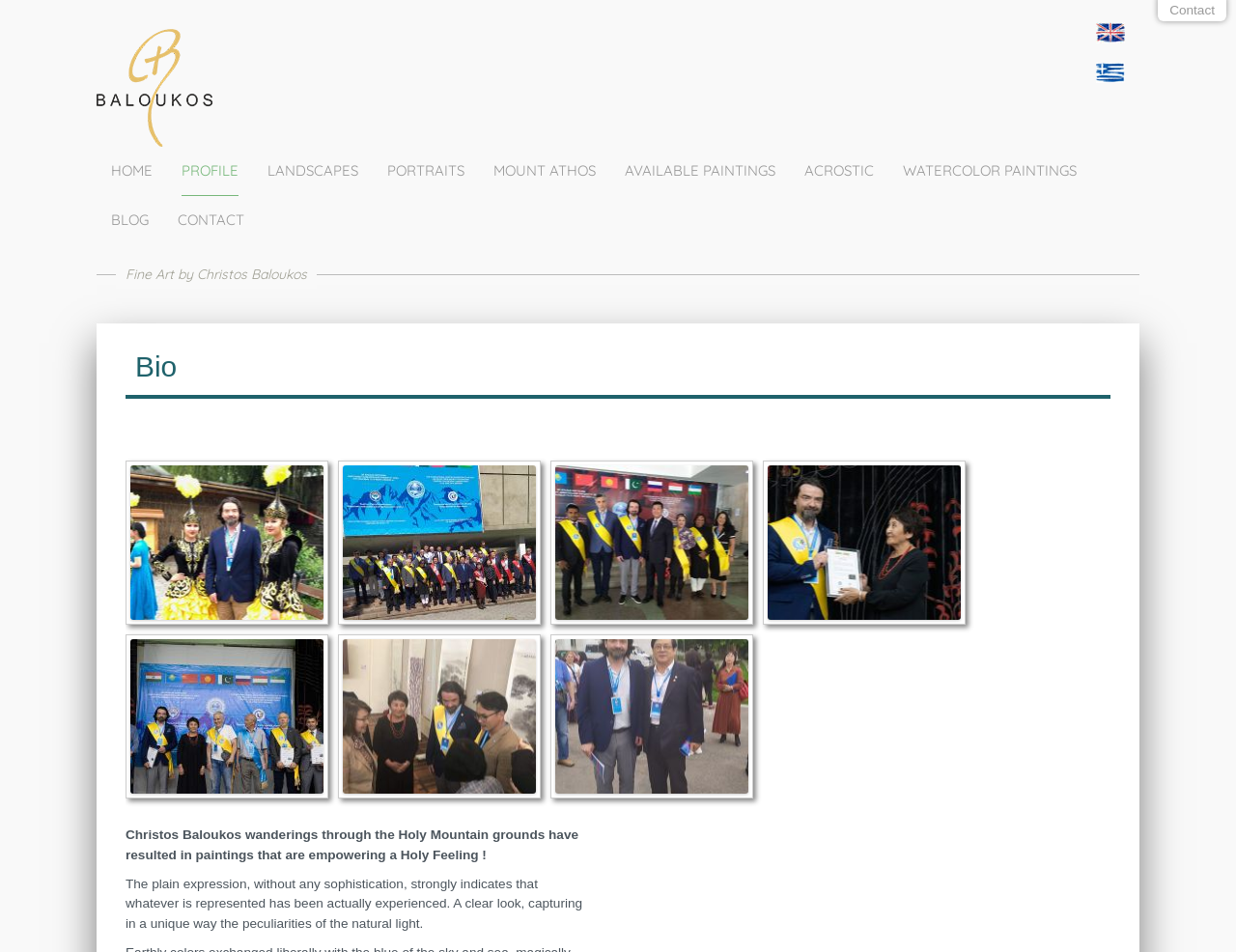Please find the bounding box coordinates for the clickable element needed to perform this instruction: "Read Christos Baloukos' bio".

[0.102, 0.37, 0.898, 0.419]